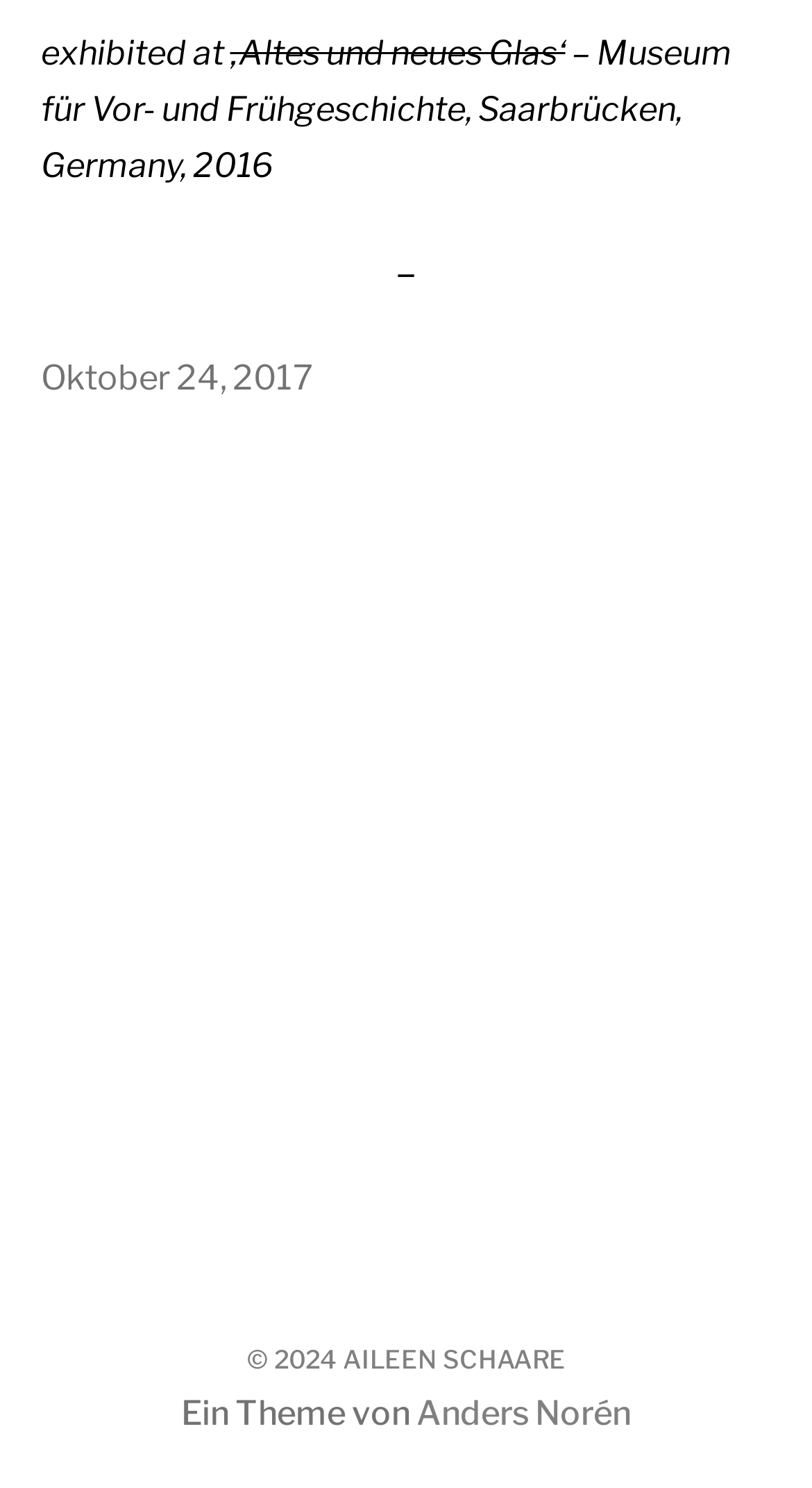What is the date of the exhibition?
Using the visual information, reply with a single word or short phrase.

Oktober 24, 2017